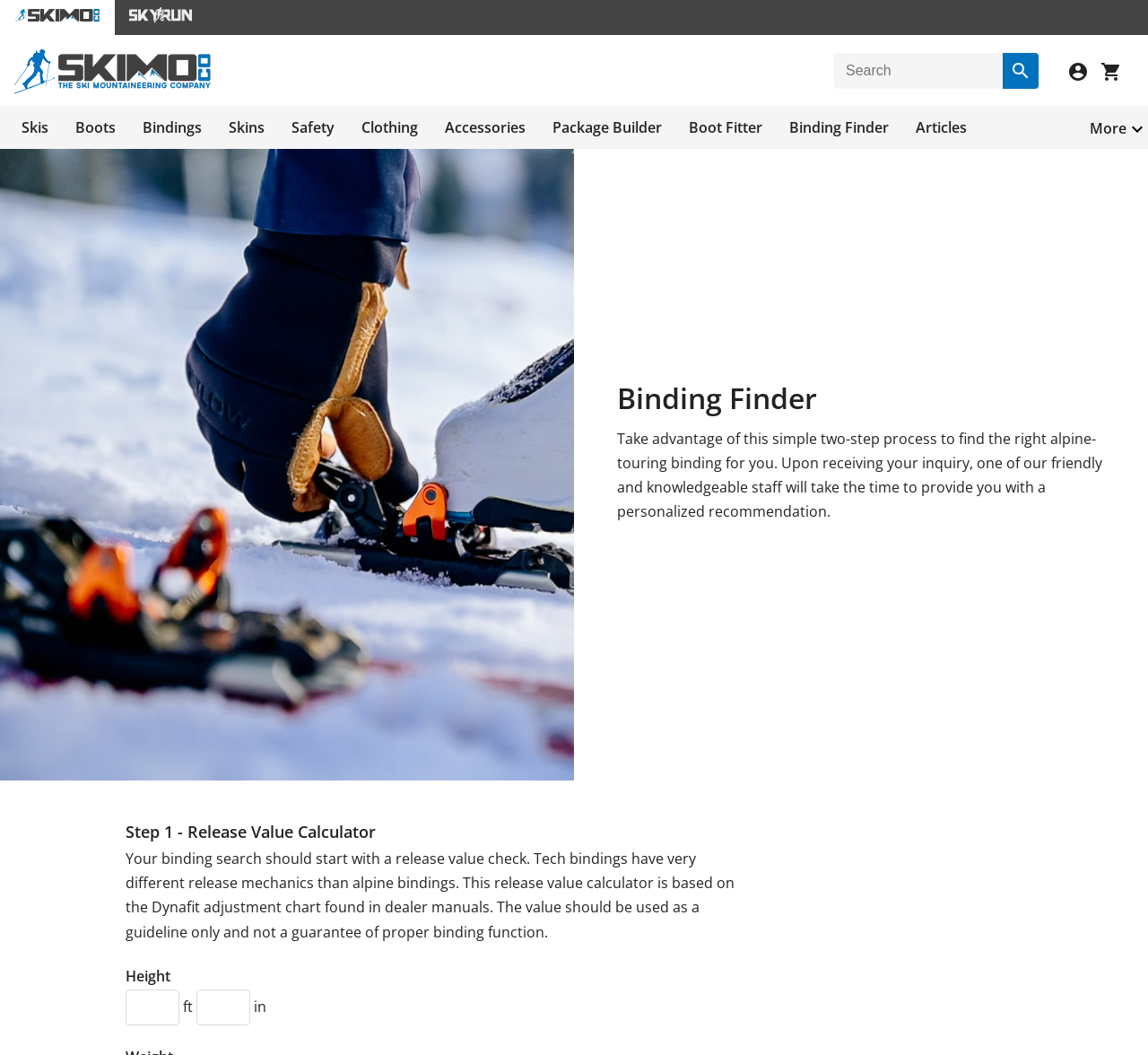Using the information in the image, give a detailed answer to the following question: How many steps are involved in finding the right alpine-touring binding?

The webpage mentions that finding the right alpine-touring binding involves a simple two-step process, with the first step being the release value calculator.